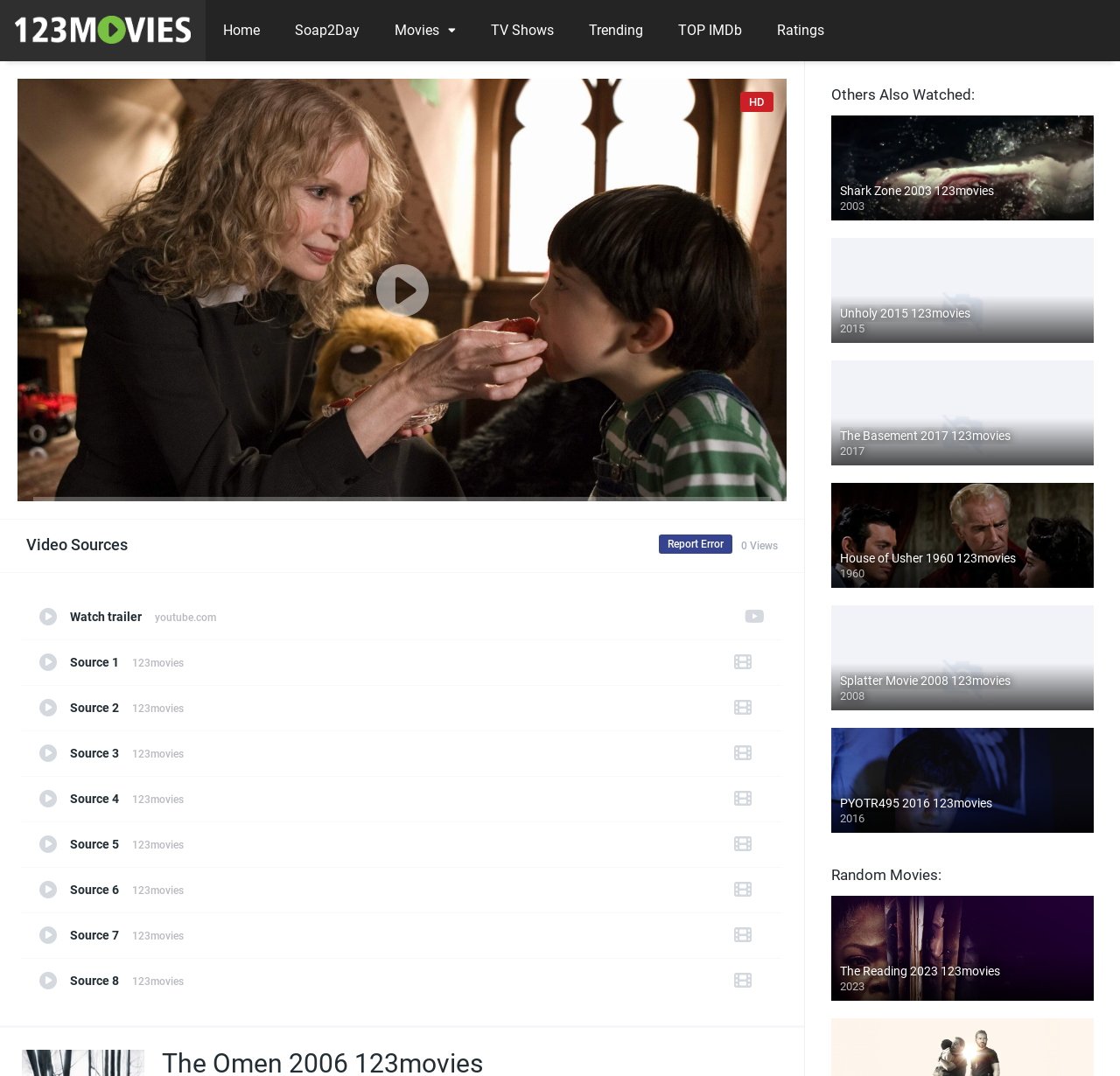Find the bounding box coordinates for the UI element whose description is: "TV Shows". The coordinates should be four float numbers between 0 and 1, in the format [left, top, right, bottom].

[0.423, 0.0, 0.51, 0.057]